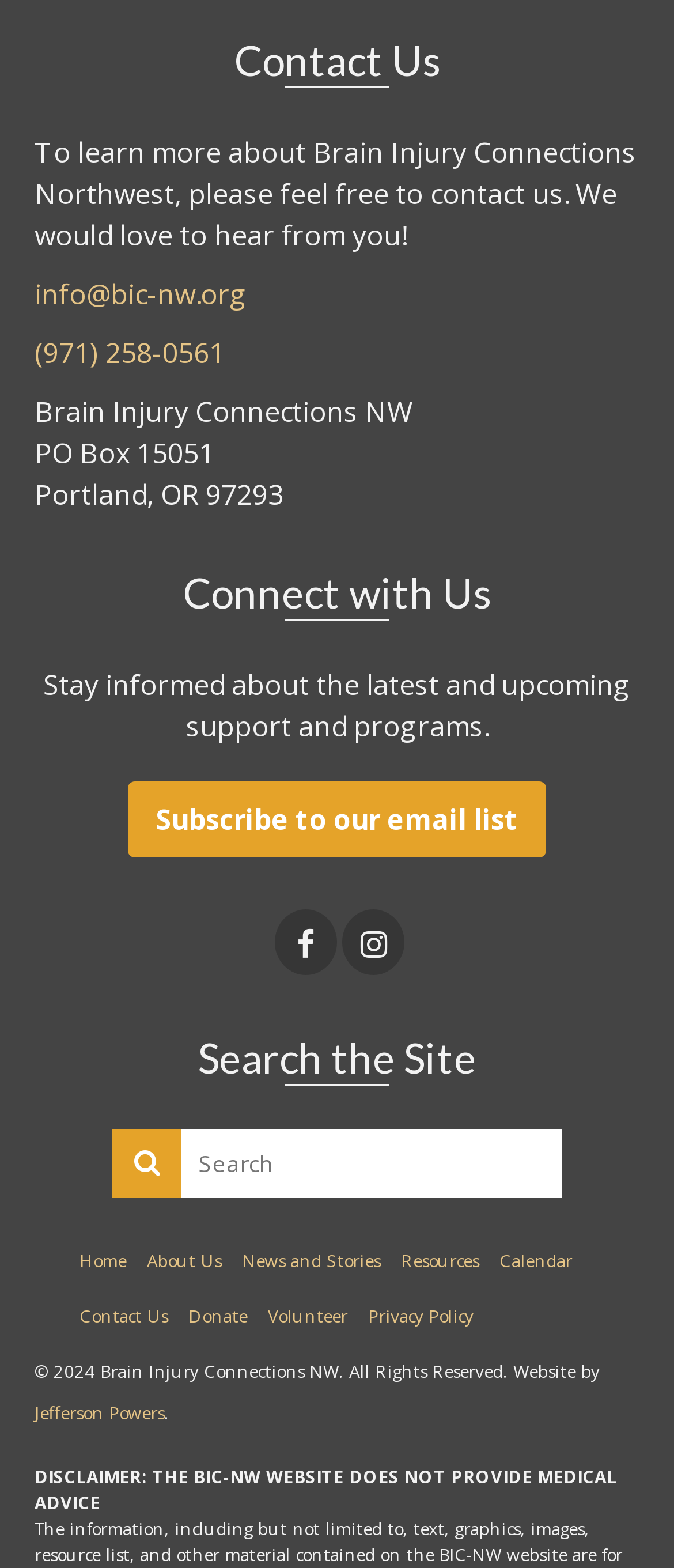What is the phone number of the organization?
Give a single word or phrase as your answer by examining the image.

(971) 258-0561